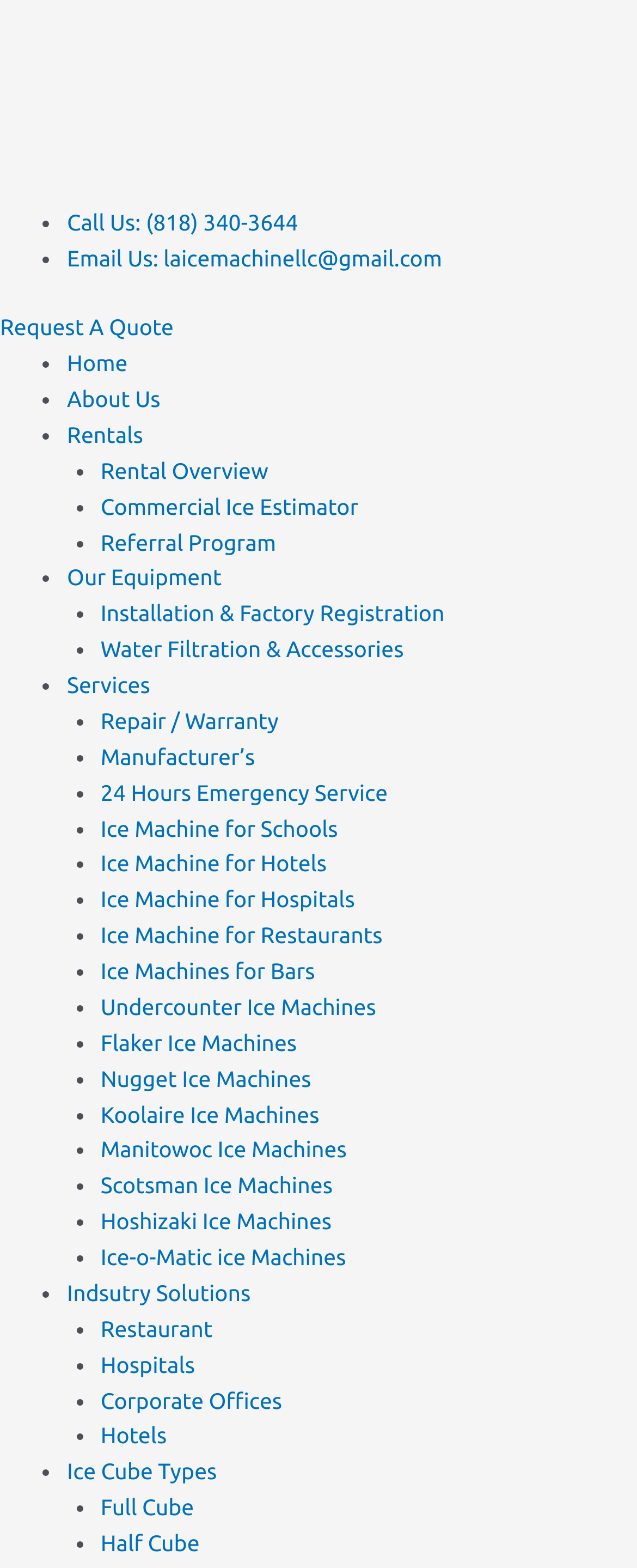Determine the bounding box coordinates for the HTML element described here: "Undercounter Ice Machines".

[0.158, 0.634, 0.59, 0.65]